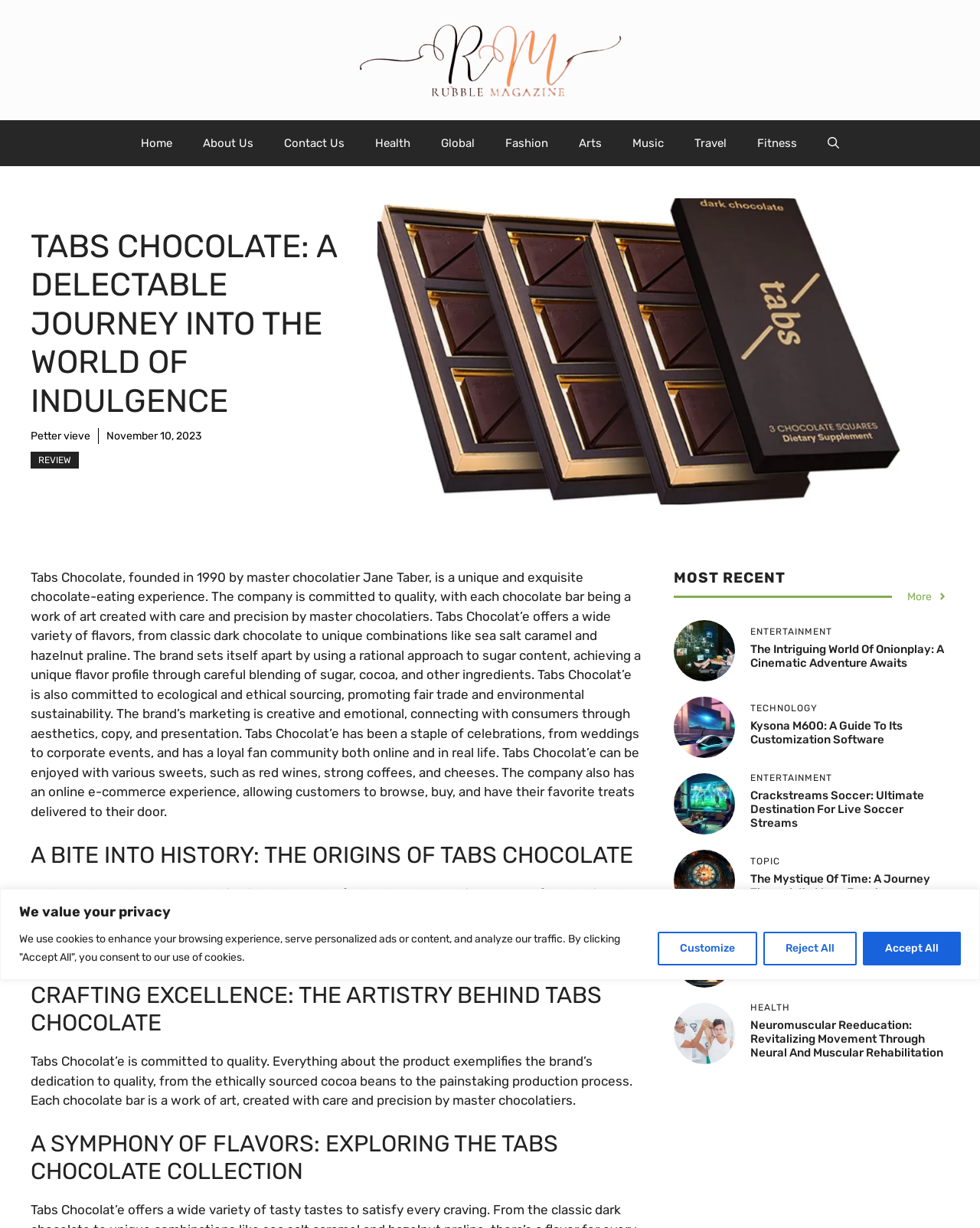Kindly determine the bounding box coordinates for the clickable area to achieve the given instruction: "Open the 'Search' button".

[0.829, 0.098, 0.872, 0.135]